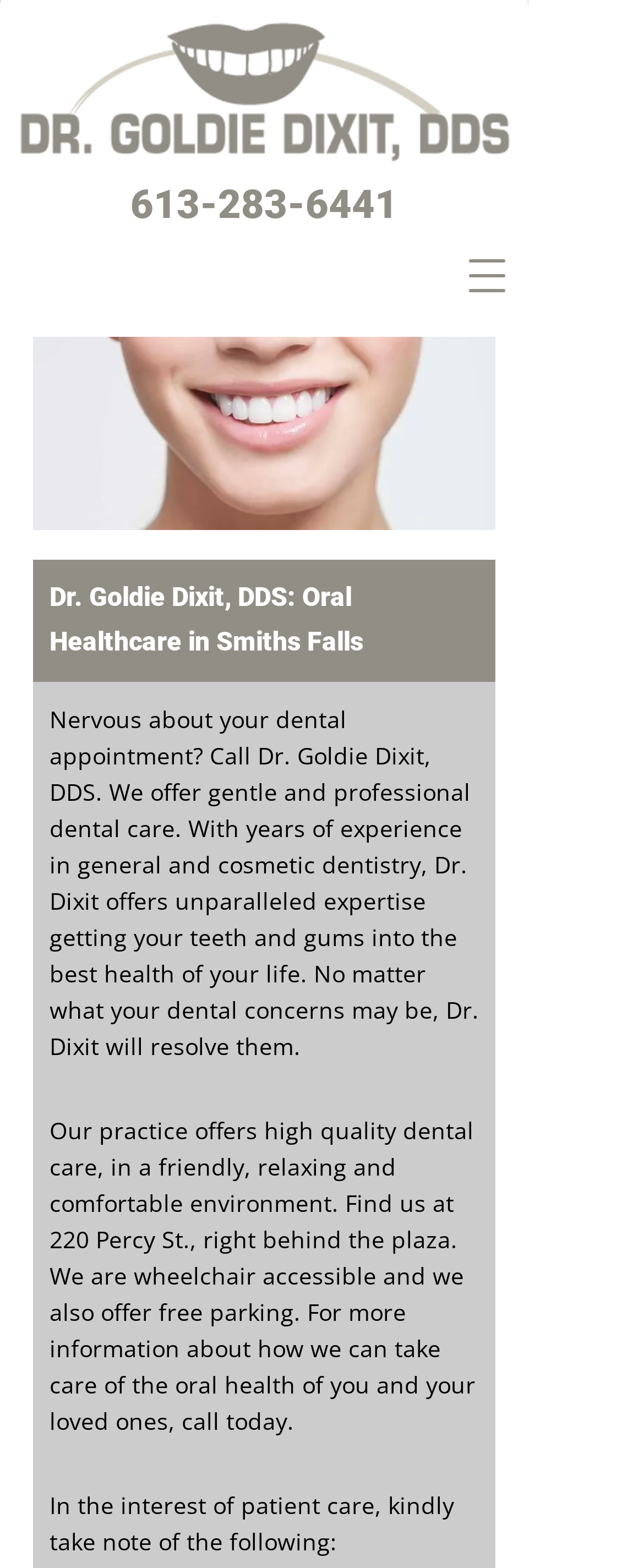What is the address of the dental clinic? Analyze the screenshot and reply with just one word or a short phrase.

220 Percy St.